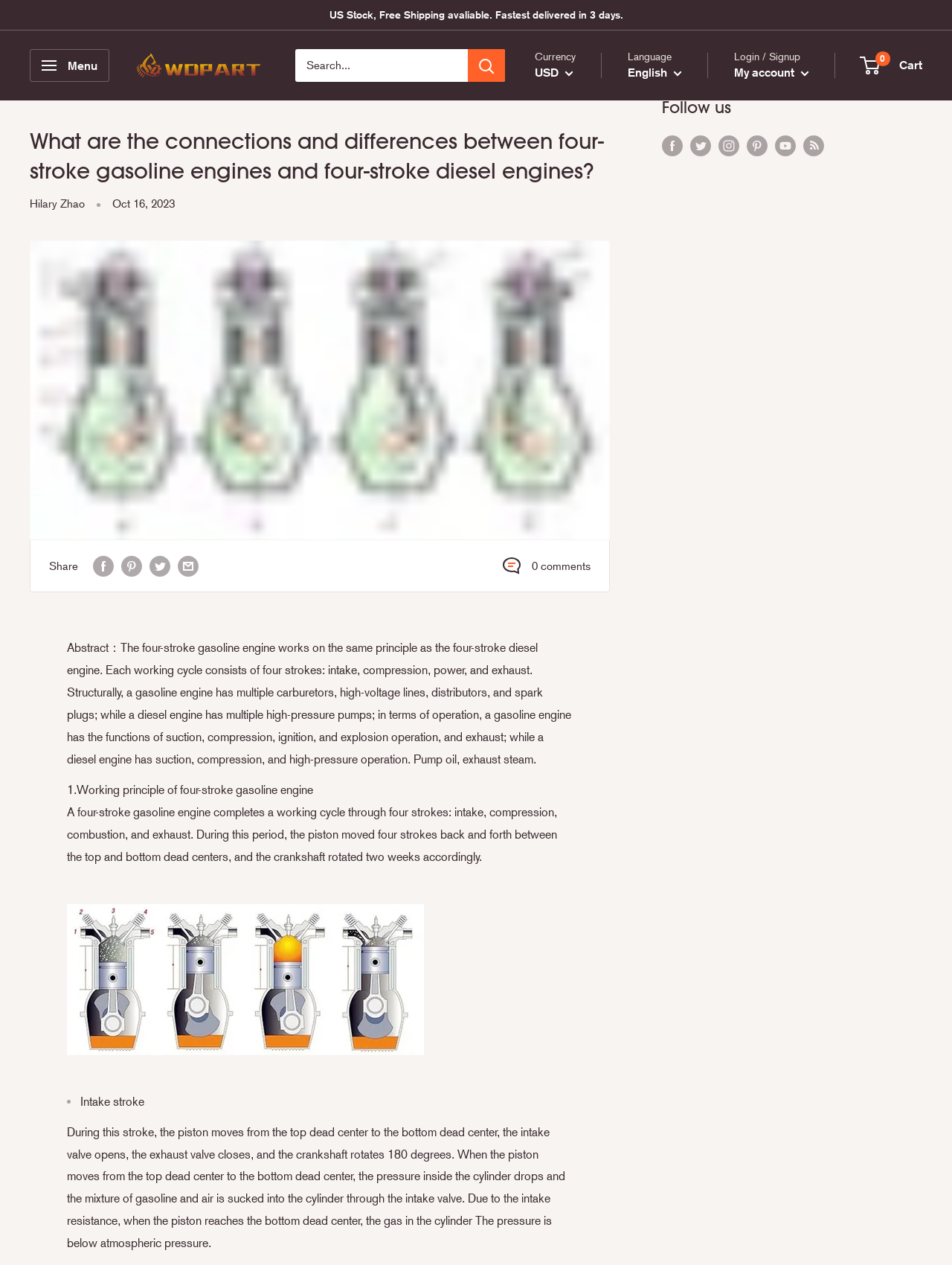Please find and give the text of the main heading on the webpage.

What are the connections and differences between four-stroke gasoline engines and four-stroke diesel engines?